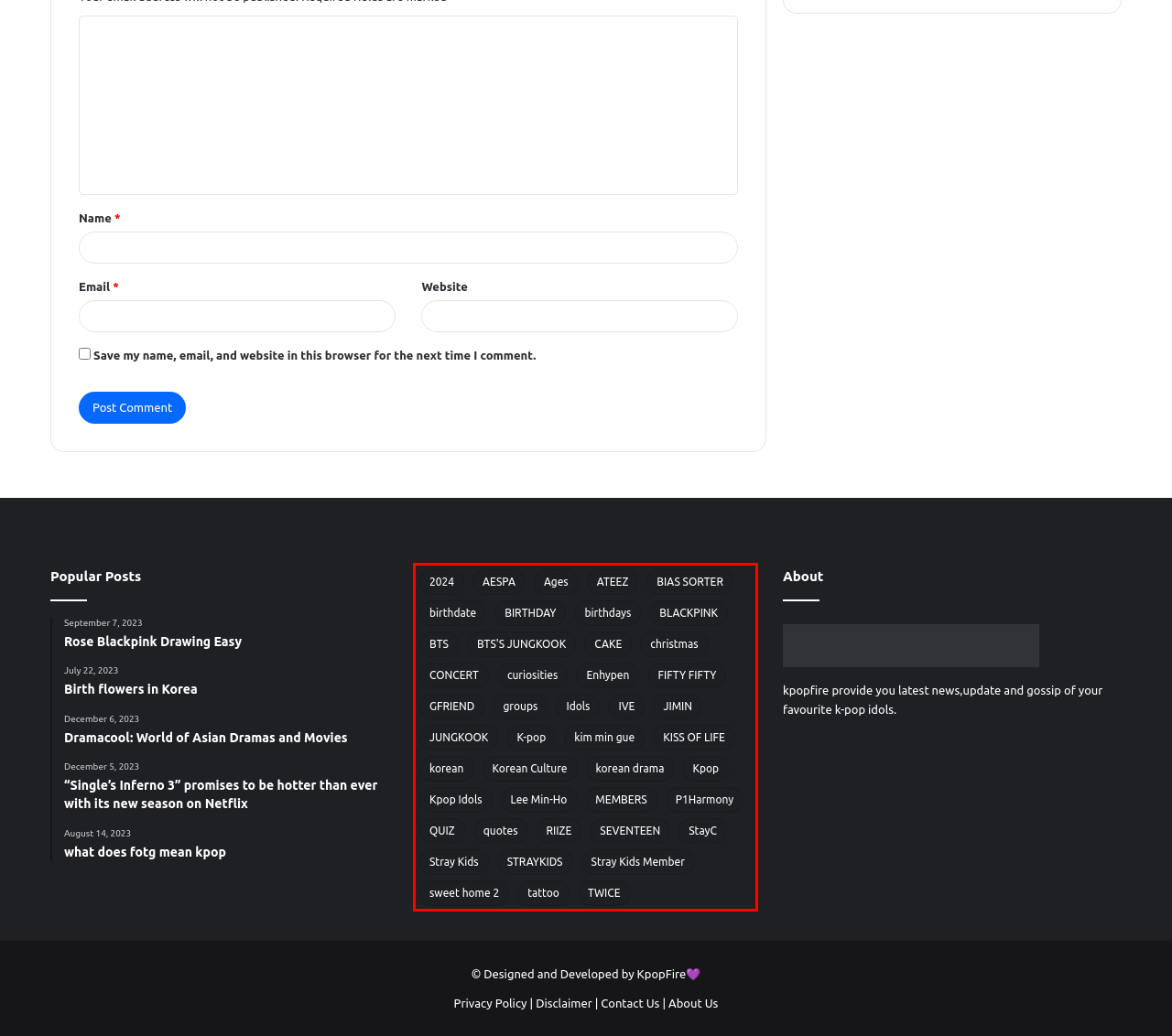From the given screenshot of a webpage, identify the red bounding box and extract the text content within it.

2024 AESPA Ages ATEEZ BIAS SORTER birthdate BIRTHDAY birthdays BLACKPINK BTS BTS'S JUNGKOOK CAKE christmas CONCERT curiosities Enhypen FIFTY FIFTY GFRIEND groups Idols IVE JIMIN JUNGKOOK K-pop kim min gue KISS OF LIFE korean Korean Culture korean drama Kpop Kpop Idols Lee Min-Ho MEMBERS P1Harmony QUIZ quotes RIIZE SEVENTEEN StayC Stray Kids STRAYKIDS Stray Kids Member sweet home 2 tattoo TWICE